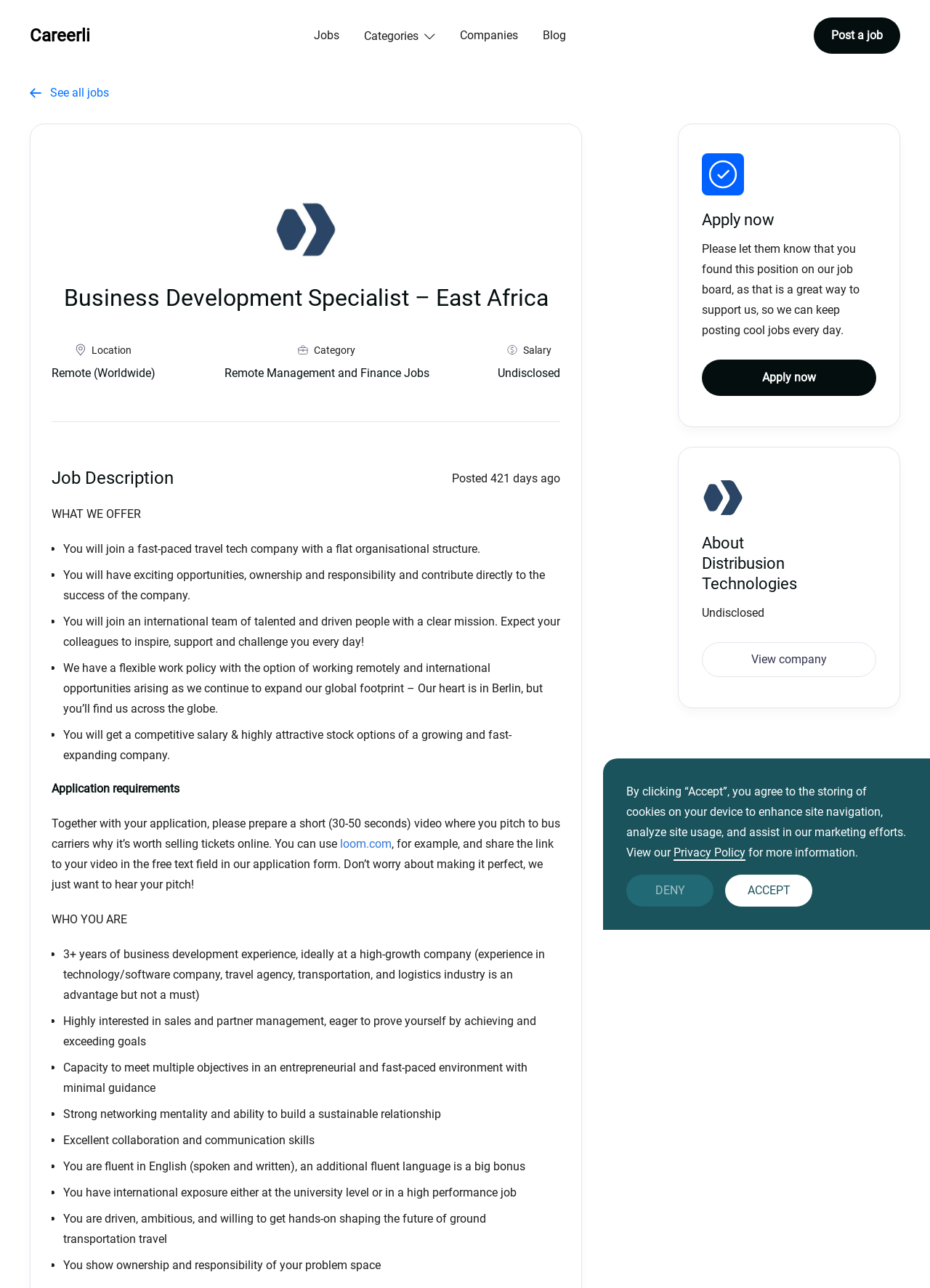Identify the bounding box of the UI element that matches this description: " See all jobs".

[0.032, 0.067, 0.117, 0.077]